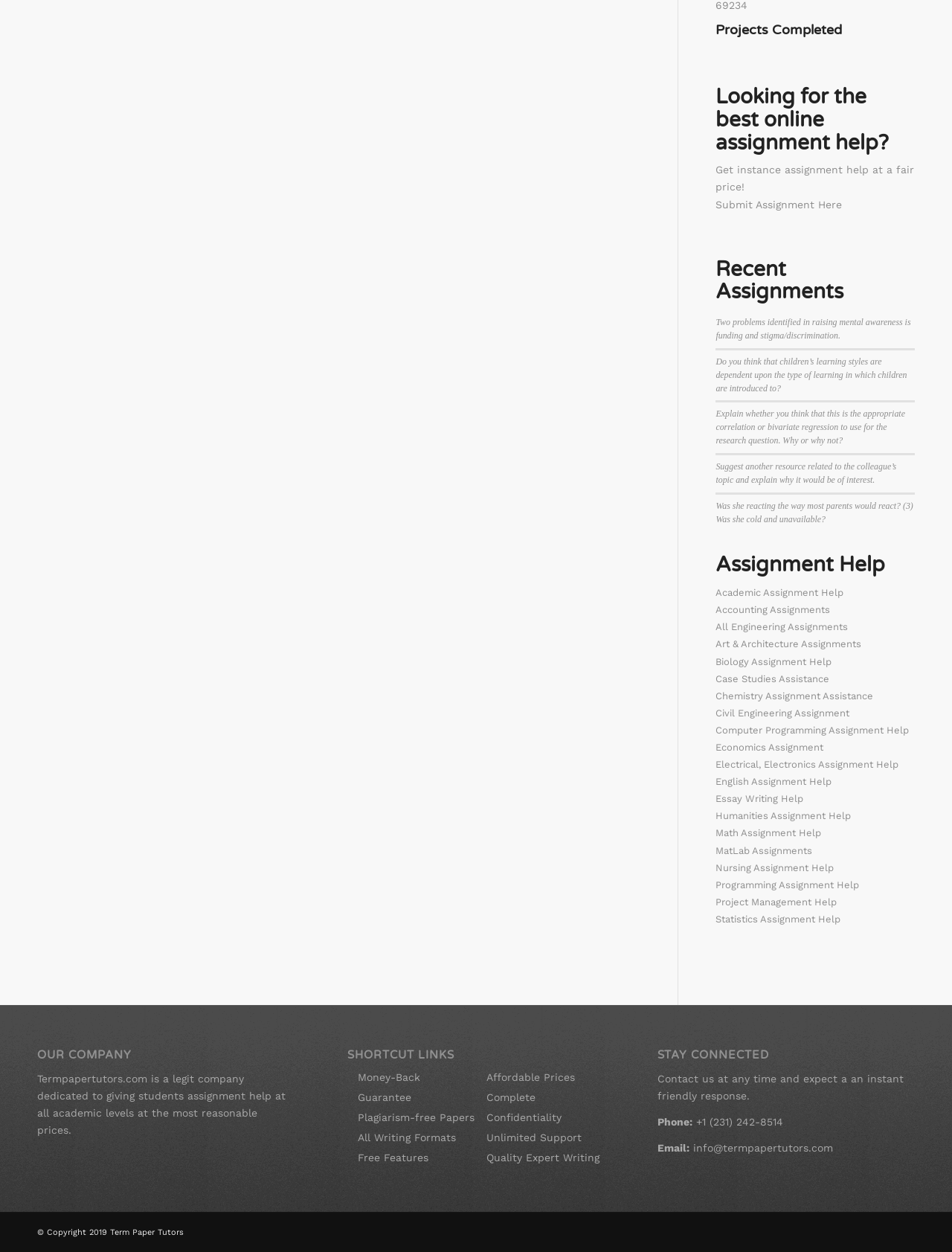Find the bounding box of the web element that fits this description: "All Writing Formats".

[0.376, 0.904, 0.479, 0.913]